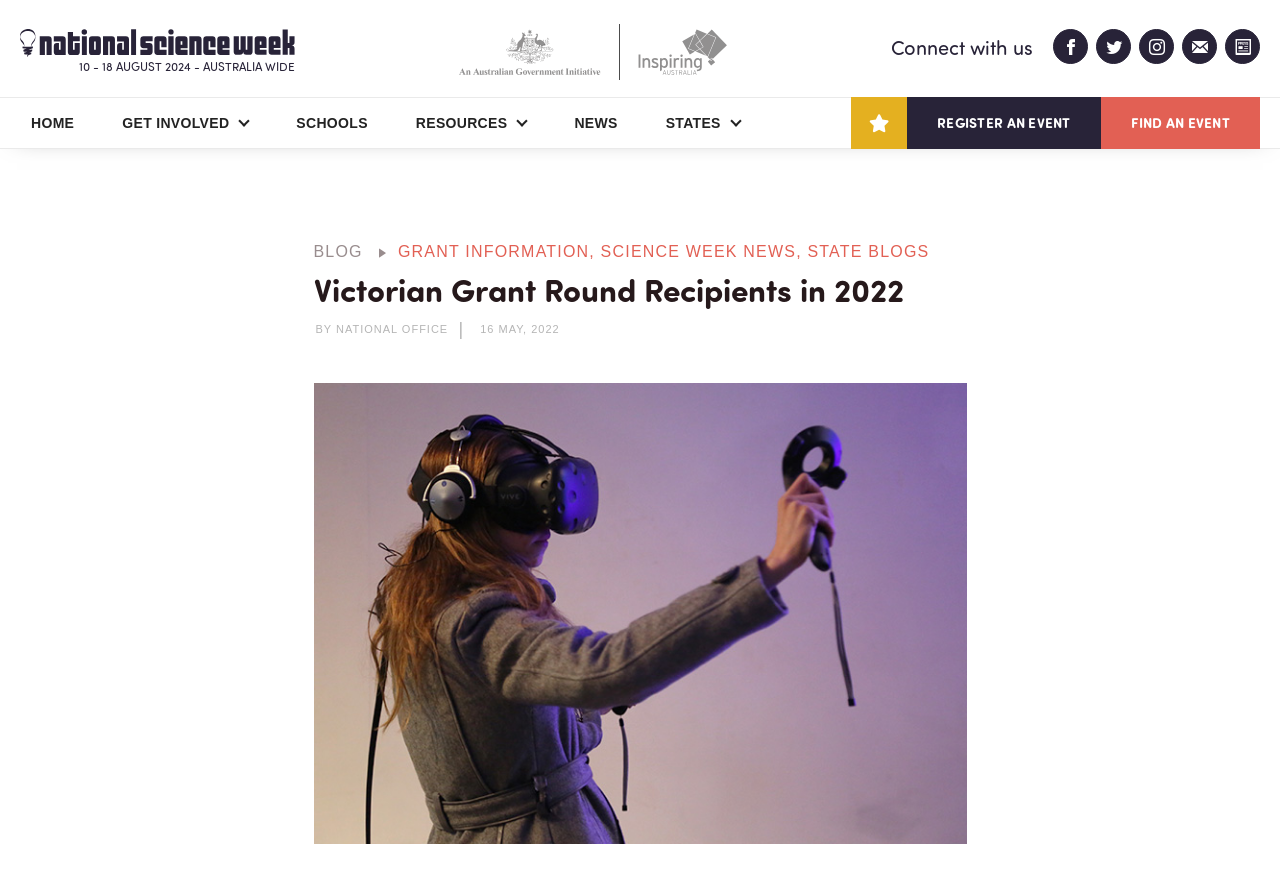What is the date of the grant announcement?
Using the information presented in the image, please offer a detailed response to the question.

The webpage displays the date '16 MAY, 2022' which is likely the date when the grant recipients were announced.